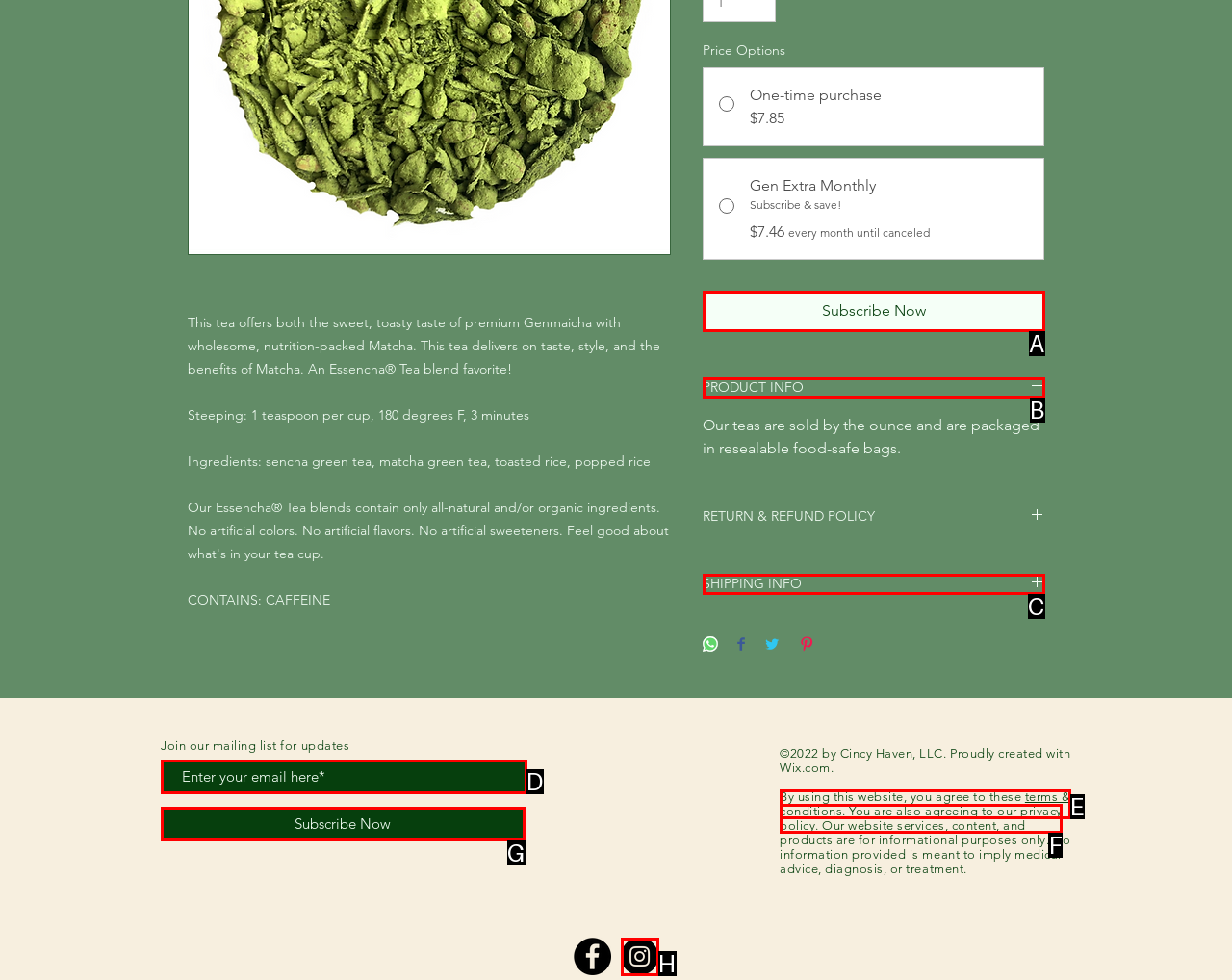Given the element description: aria-label="Instagram"
Pick the letter of the correct option from the list.

H